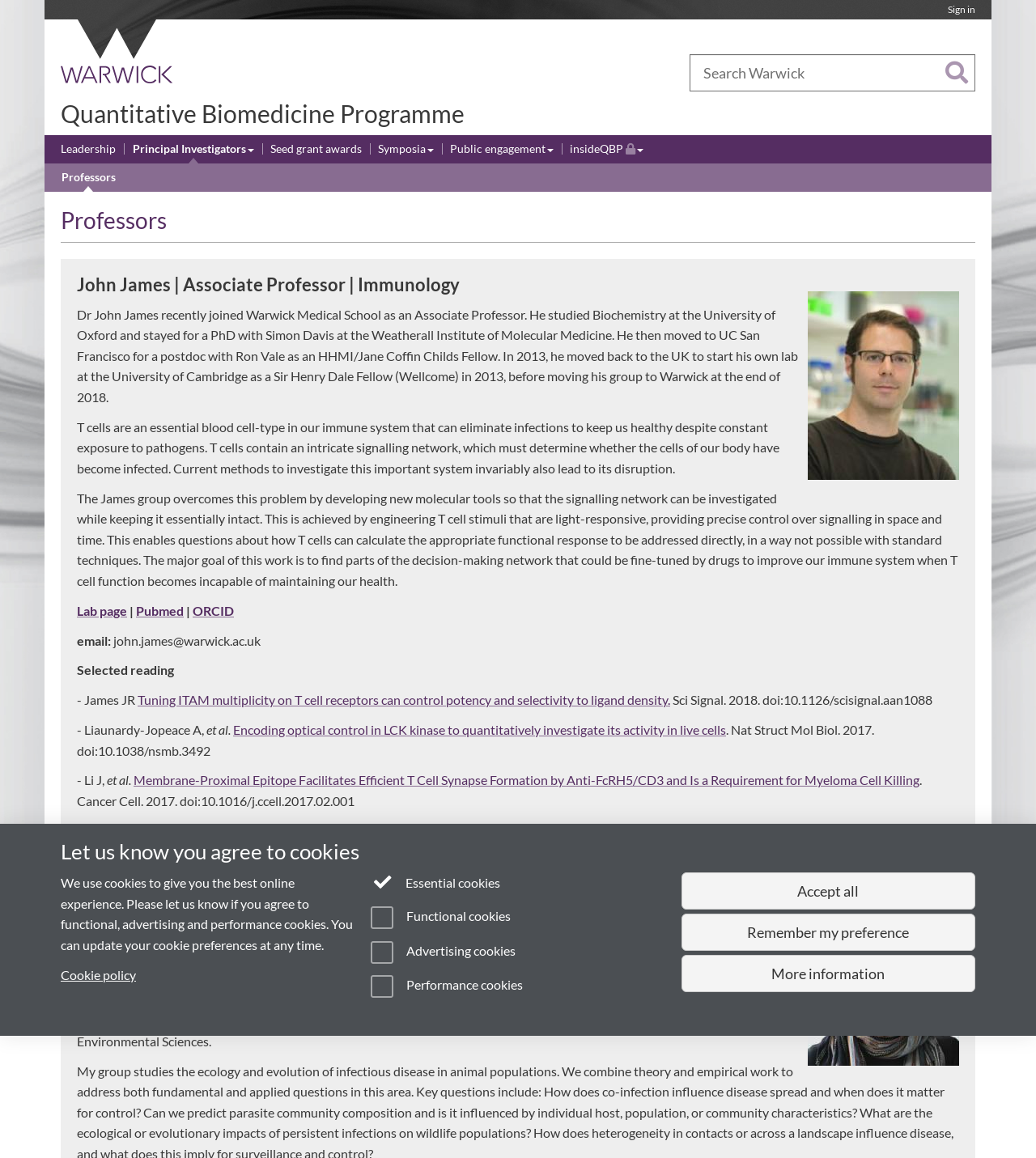What is the name of the university mentioned on this webpage?
Look at the image and construct a detailed response to the question.

I found the answer by looking at the link 'University of Warwick homepage' and the corresponding image description.